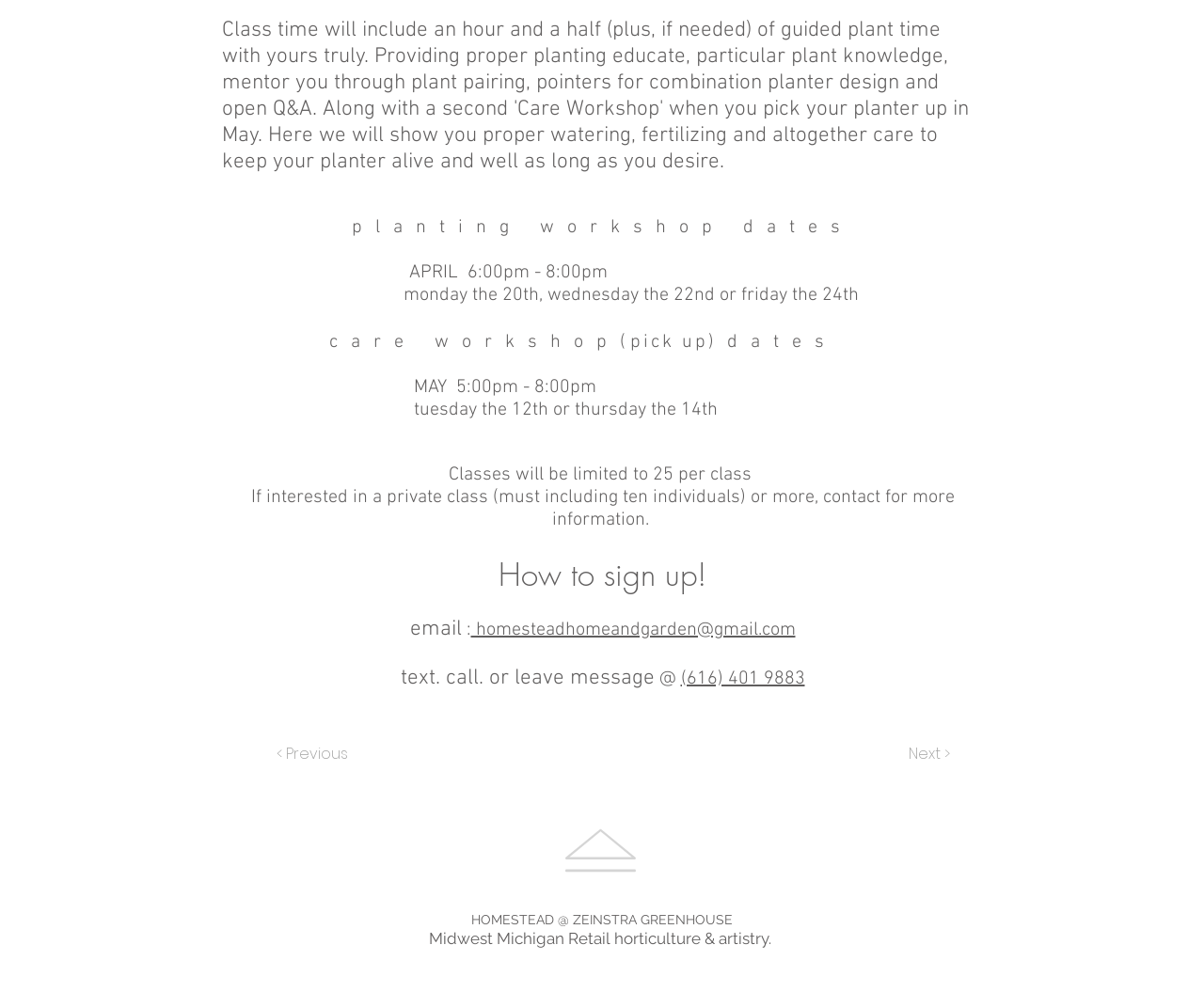Based on the element description: "homesteadhomeandgarden@gmail.com", identify the UI element and provide its bounding box coordinates. Use four float numbers between 0 and 1, [left, top, right, bottom].

[0.391, 0.613, 0.661, 0.636]